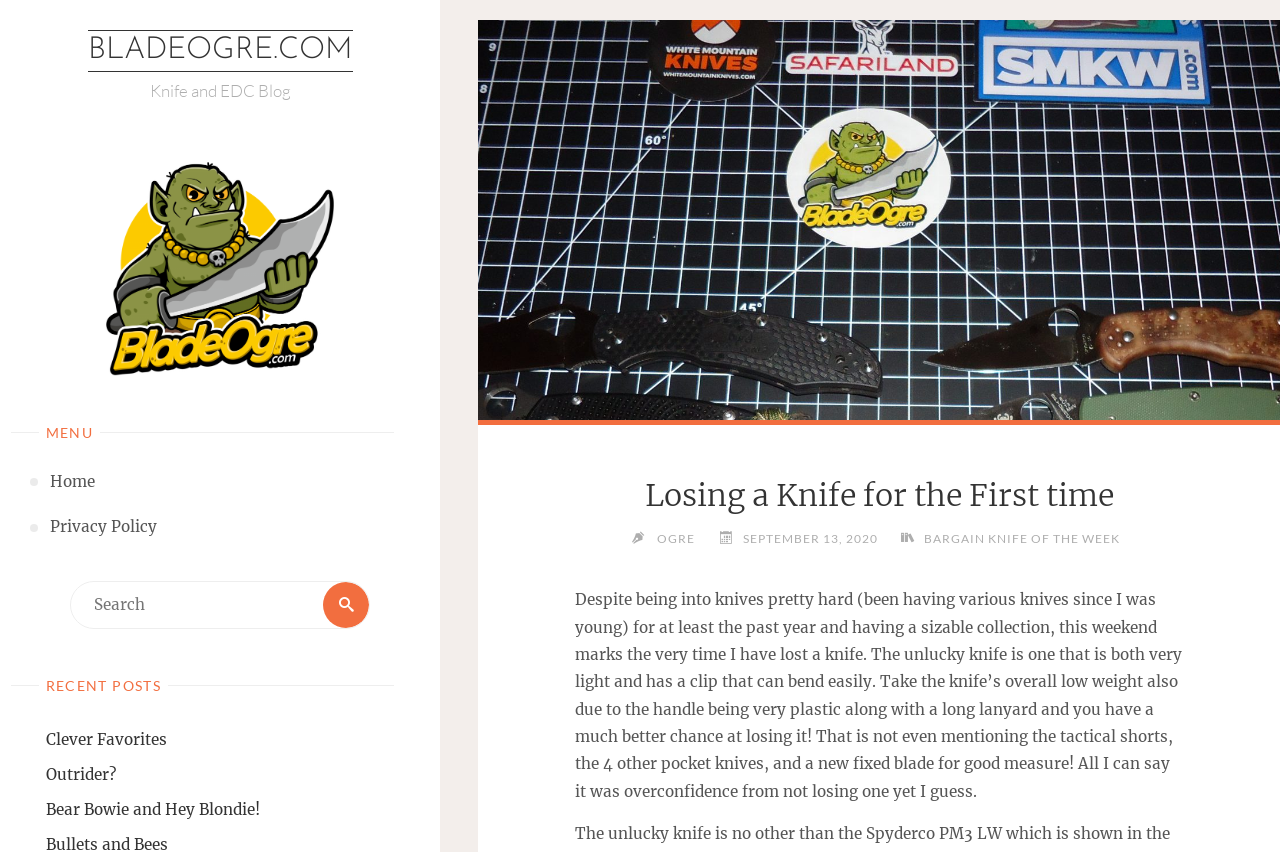What is the title of the recent post?
Can you give a detailed and elaborate answer to the question?

I found the answer by looking at the heading element with the text 'Losing a Knife for the First time' which is located at [0.449, 0.552, 0.925, 0.609]. This heading is likely to be the title of the recent post.